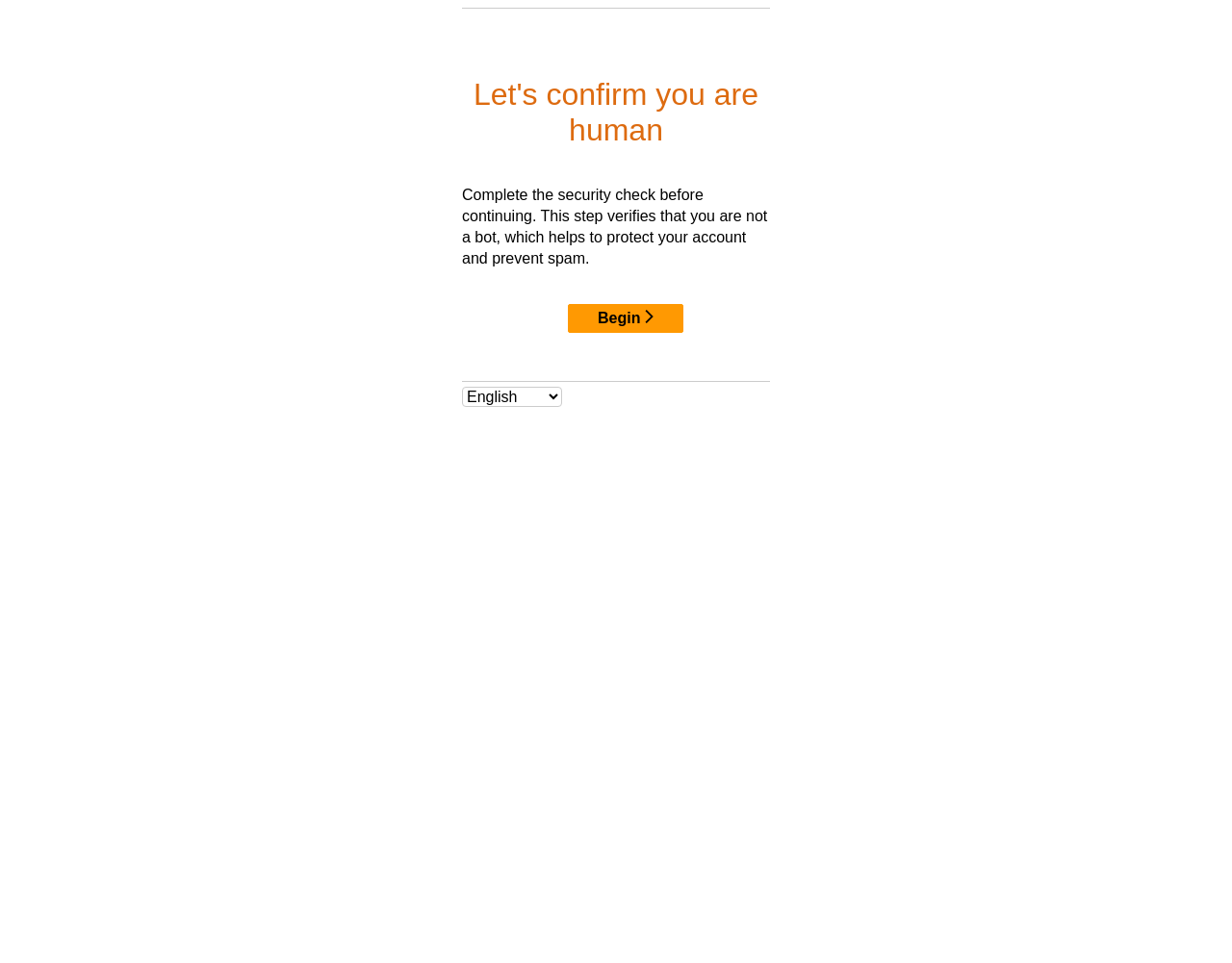Locate the bounding box of the UI element described by: "Begin" in the given webpage screenshot.

[0.461, 0.316, 0.555, 0.346]